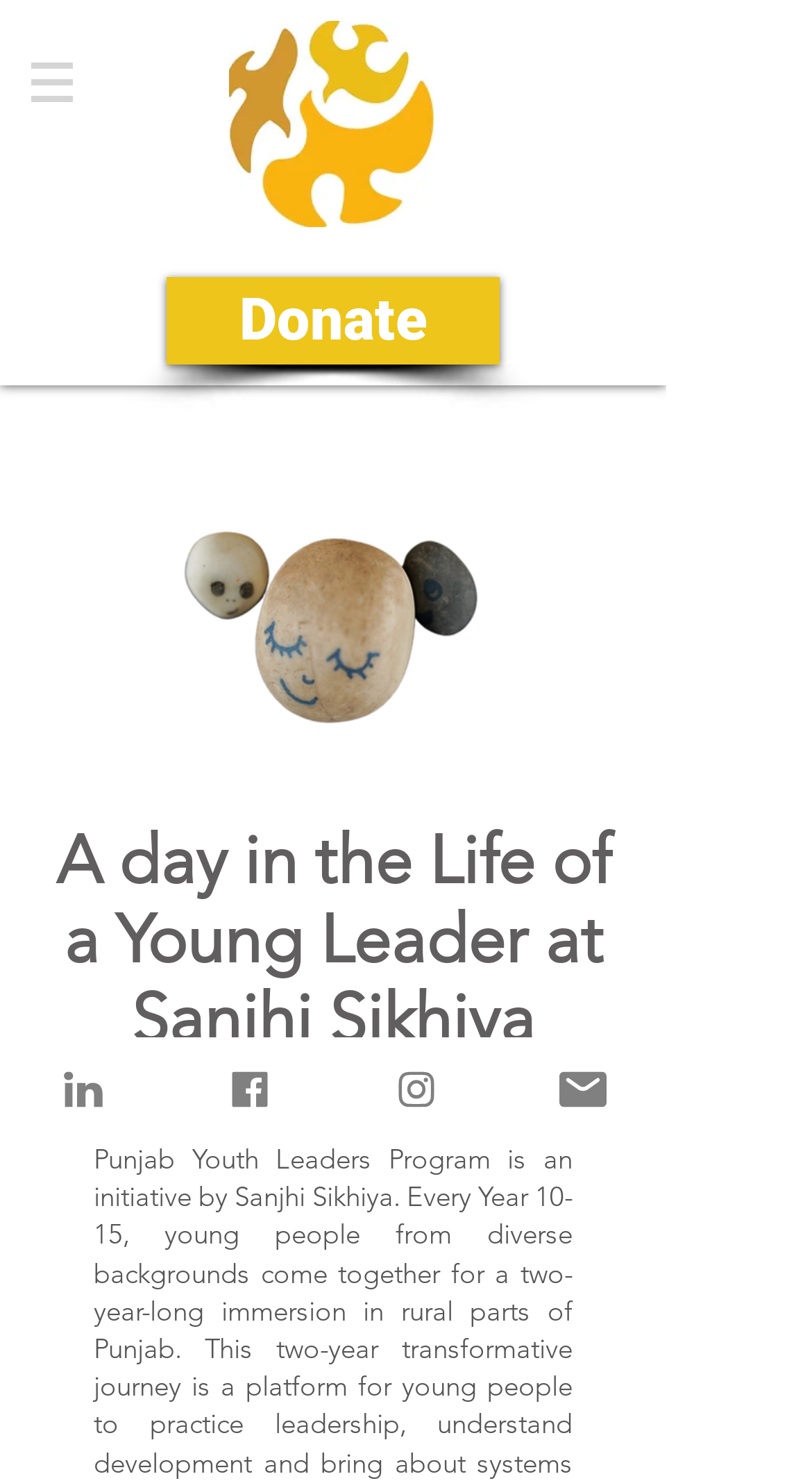How many social media links are present?
Please ensure your answer to the question is detailed and covers all necessary aspects.

There are four social media links present on the webpage, which are LinkedIn, Facebook, Instagram, and an unknown link with an image. These links are located at the bottom of the webpage.